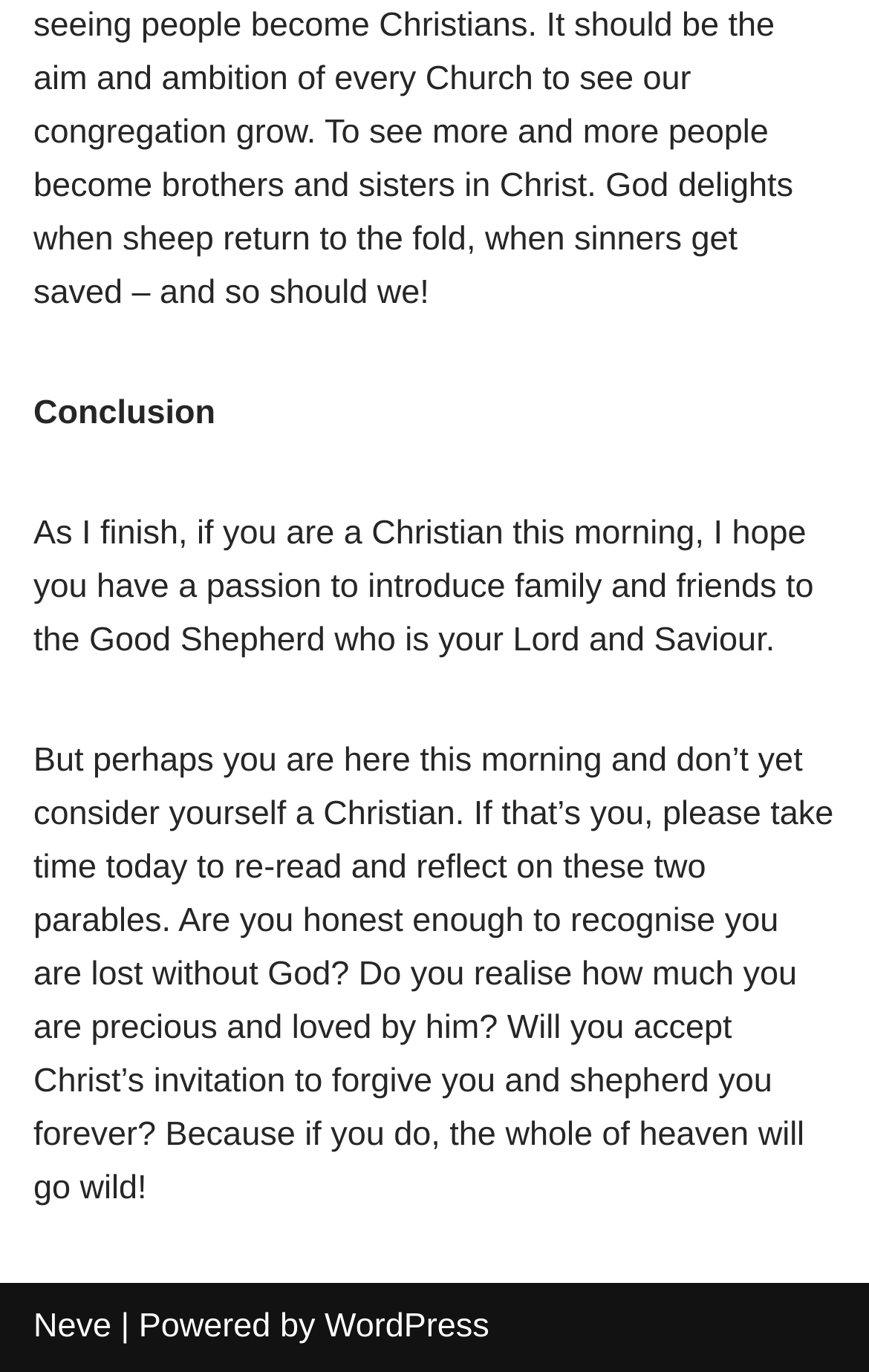Determine the bounding box coordinates in the format (top-left x, top-left y, bottom-right x, bottom-right y). Ensure all values are floating point numbers between 0 and 1. Identify the bounding box of the UI element described by: Neve

[0.038, 0.953, 0.128, 0.981]